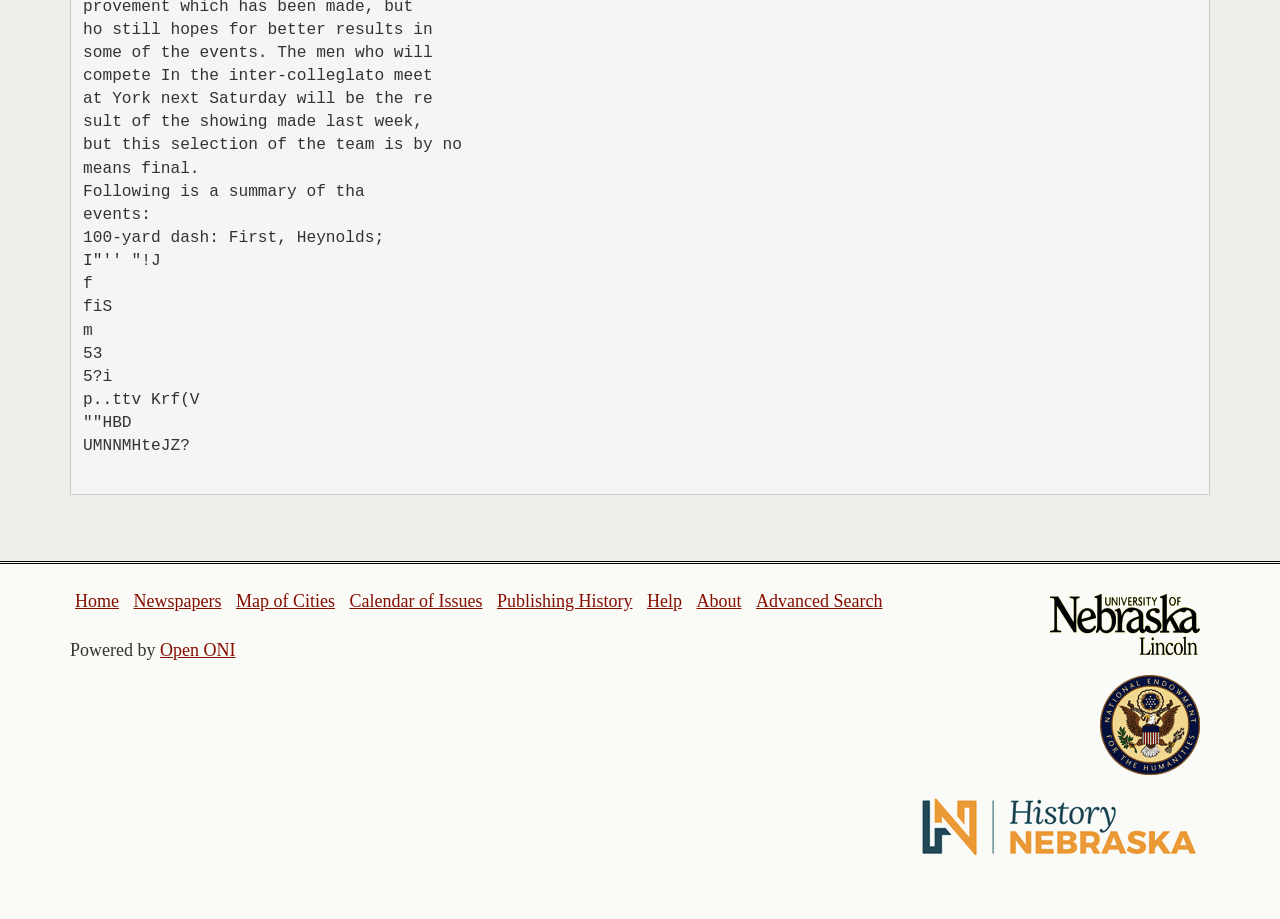By analyzing the image, answer the following question with a detailed response: What is the vertical position of the 'Map of Cities' link relative to the 'Newspapers' link?

By comparing the y1 and y2 coordinates of the 'Map of Cities' link and the 'Newspapers' link, I found that they have the same vertical position, as their y1 and y2 coordinates are identical.